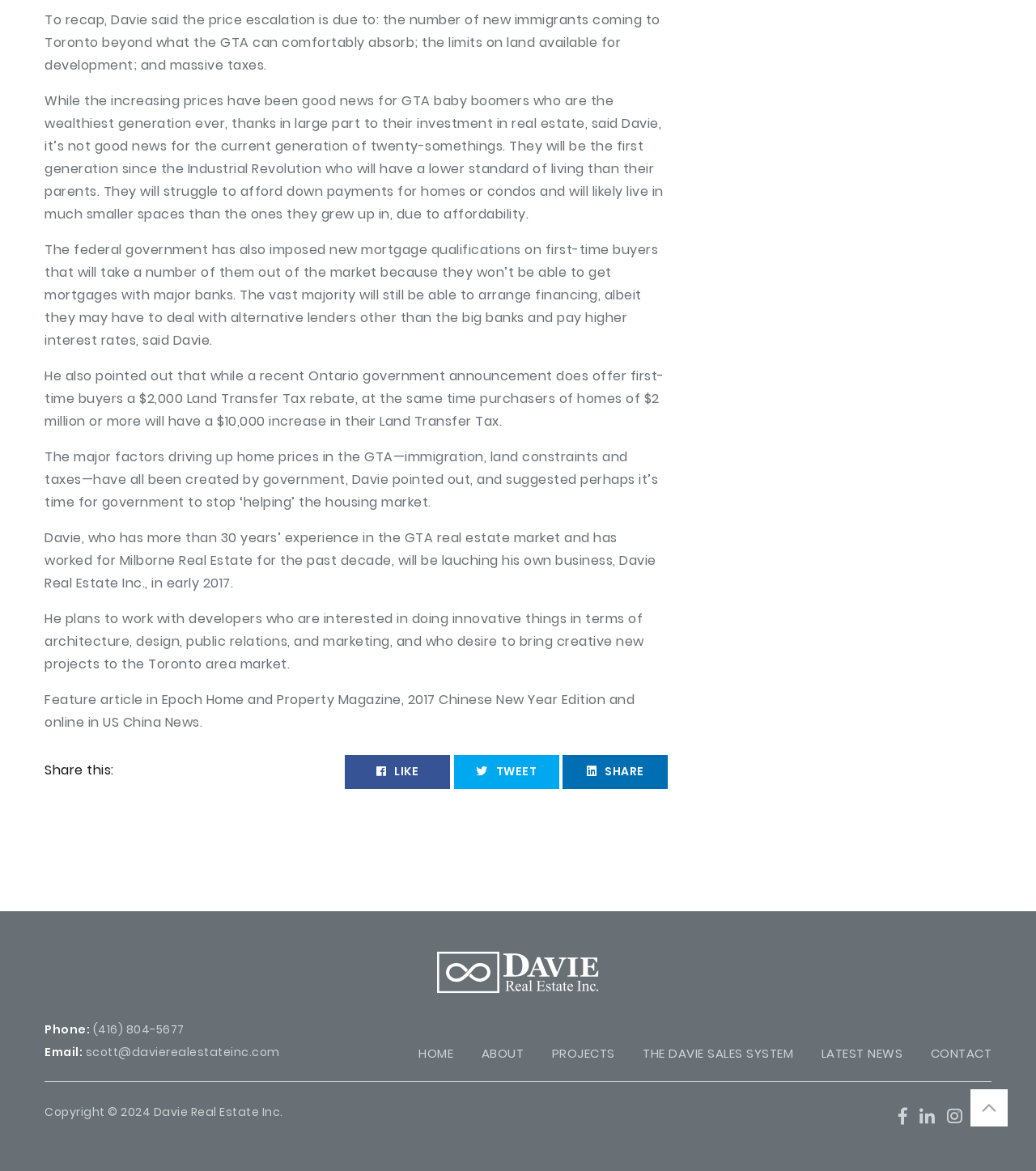Based on the description "Projects", find the bounding box of the specified UI element.

[0.532, 0.892, 0.593, 0.907]